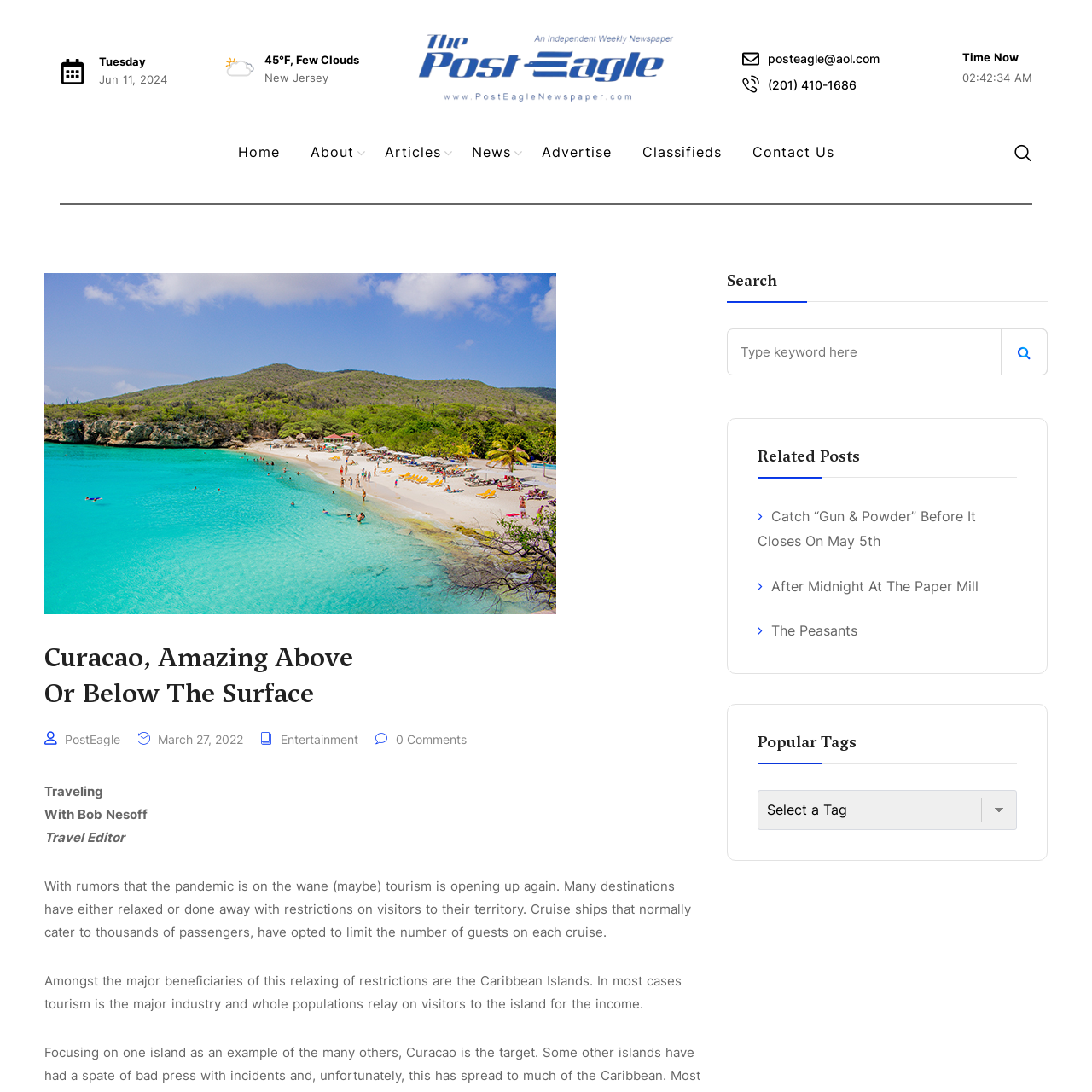Please identify the bounding box coordinates of the element's region that I should click in order to complete the following instruction: "Click the logo". The bounding box coordinates consist of four float numbers between 0 and 1, i.e., [left, top, right, bottom].

[0.383, 0.031, 0.617, 0.093]